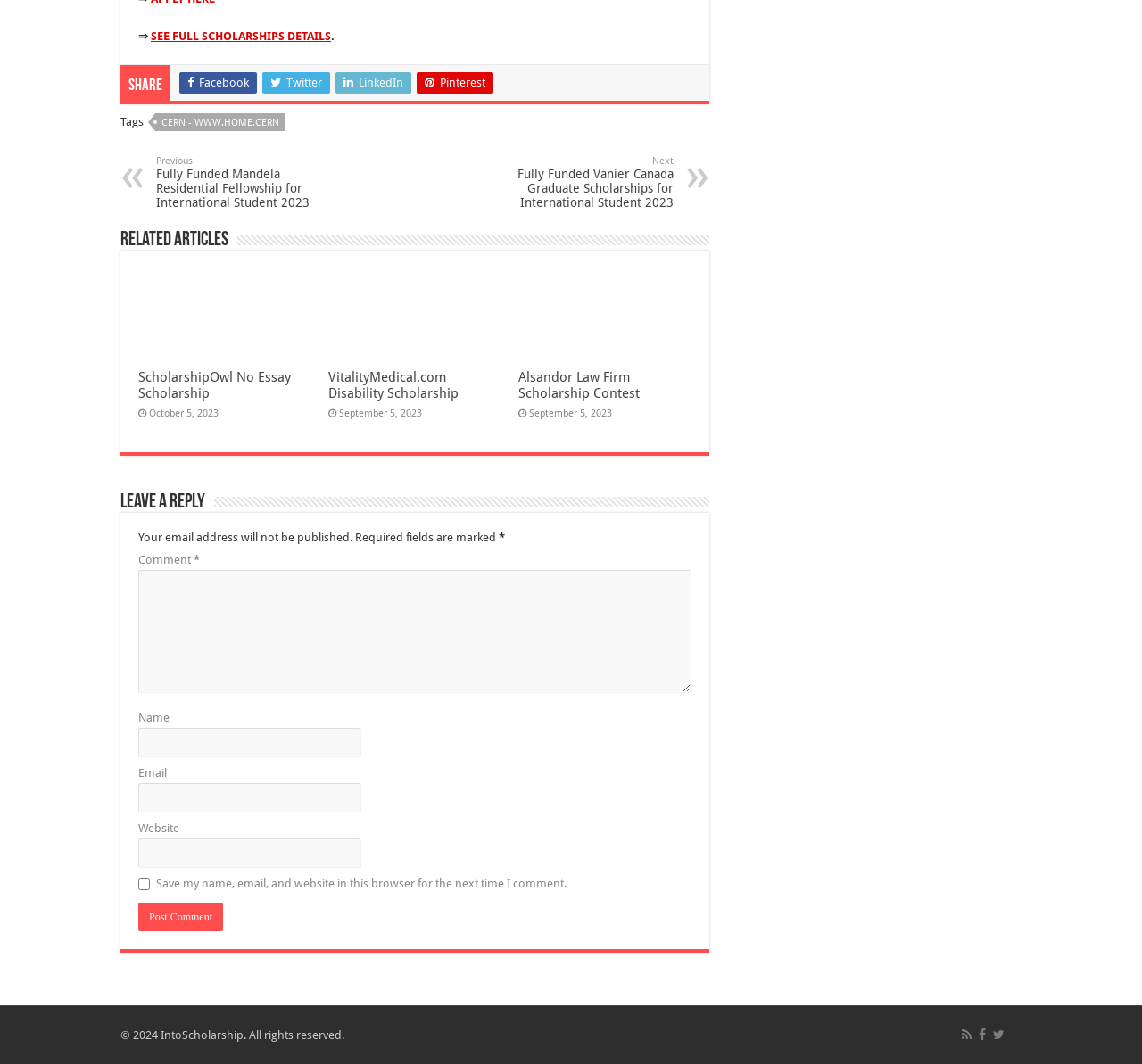Calculate the bounding box coordinates of the UI element given the description: "parent_node: Comment * name="comment"".

[0.121, 0.536, 0.605, 0.652]